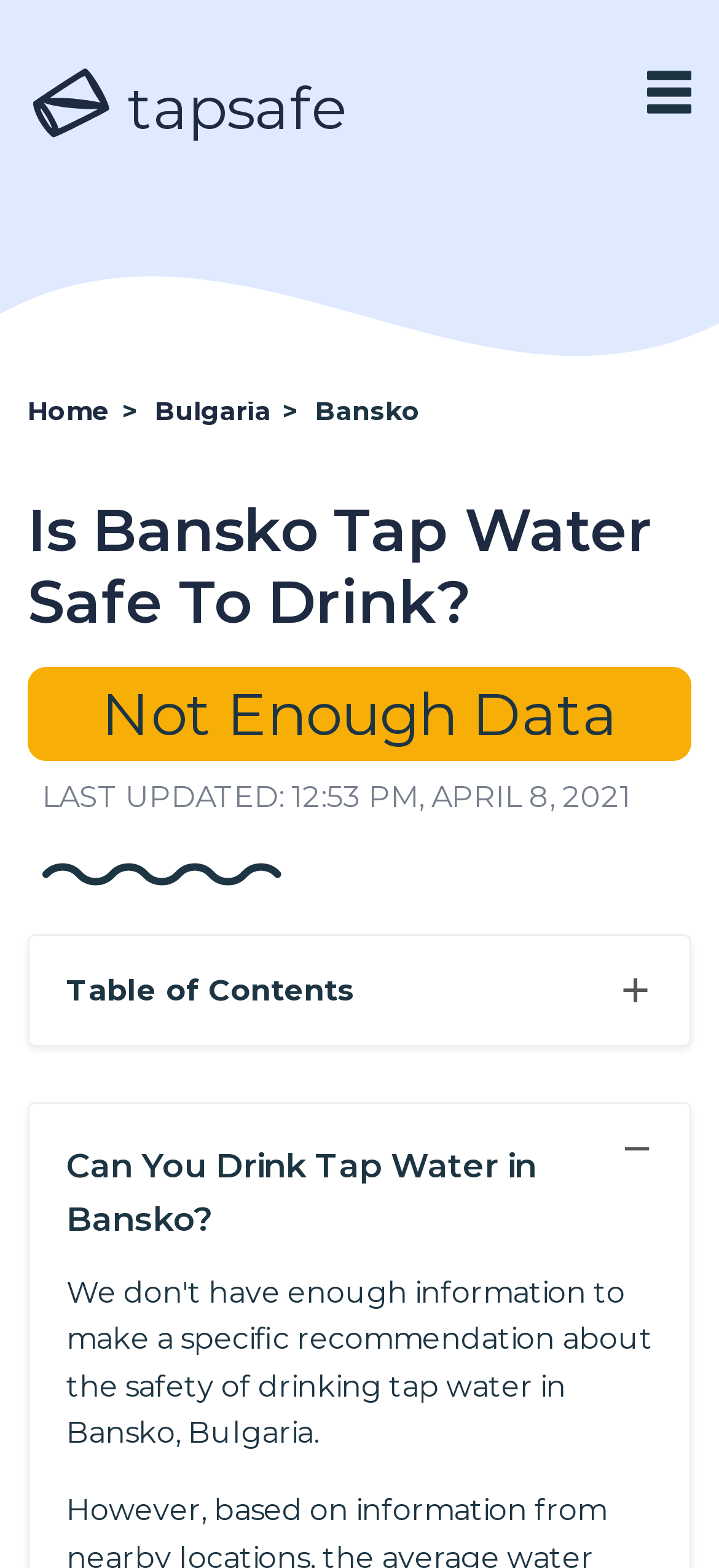Determine the bounding box coordinates for the UI element matching this description: "parent_node: tapsafe".

[0.9, 0.045, 0.962, 0.08]